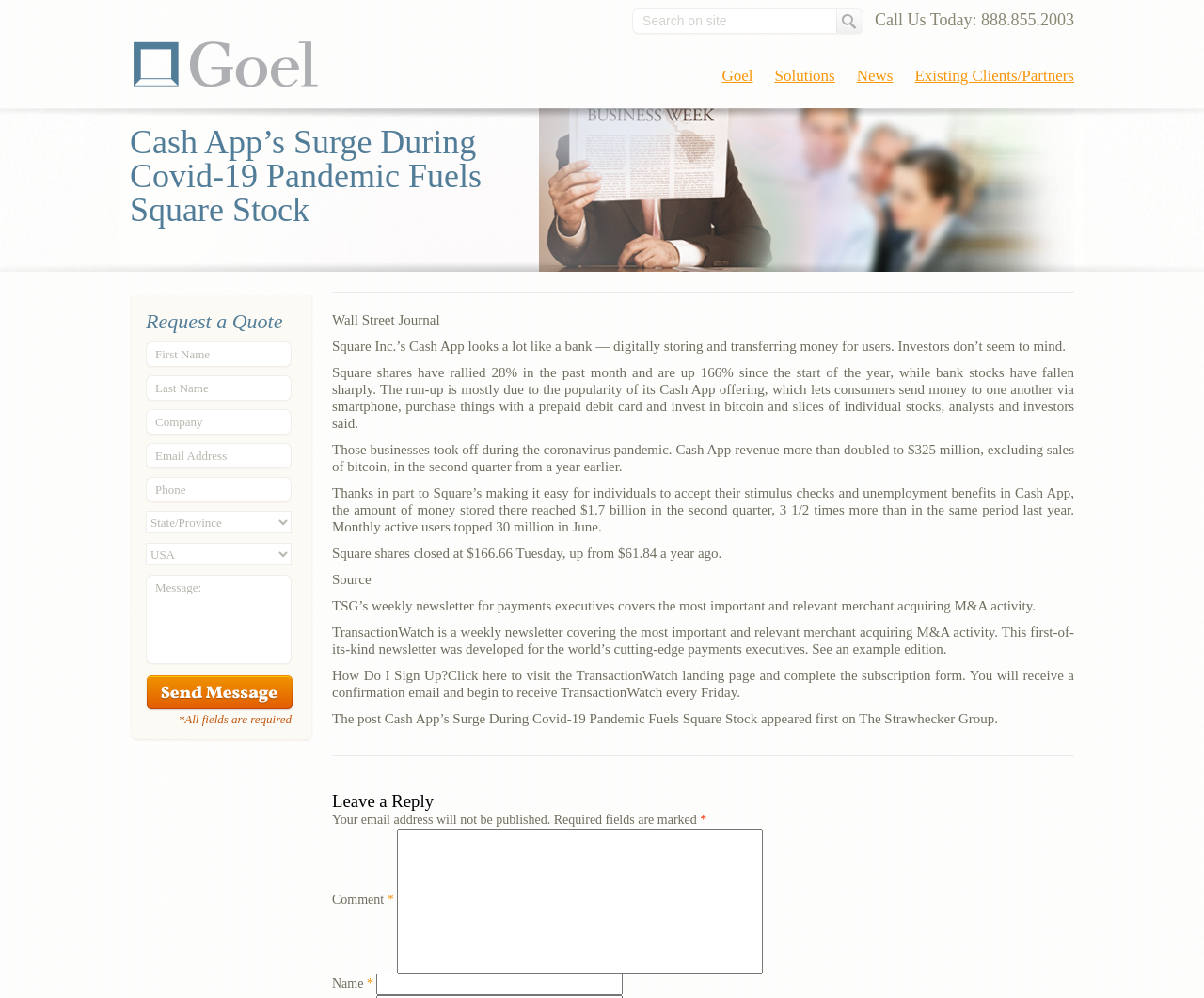Determine the bounding box coordinates of the target area to click to execute the following instruction: "Search on site."

[0.534, 0.013, 0.604, 0.028]